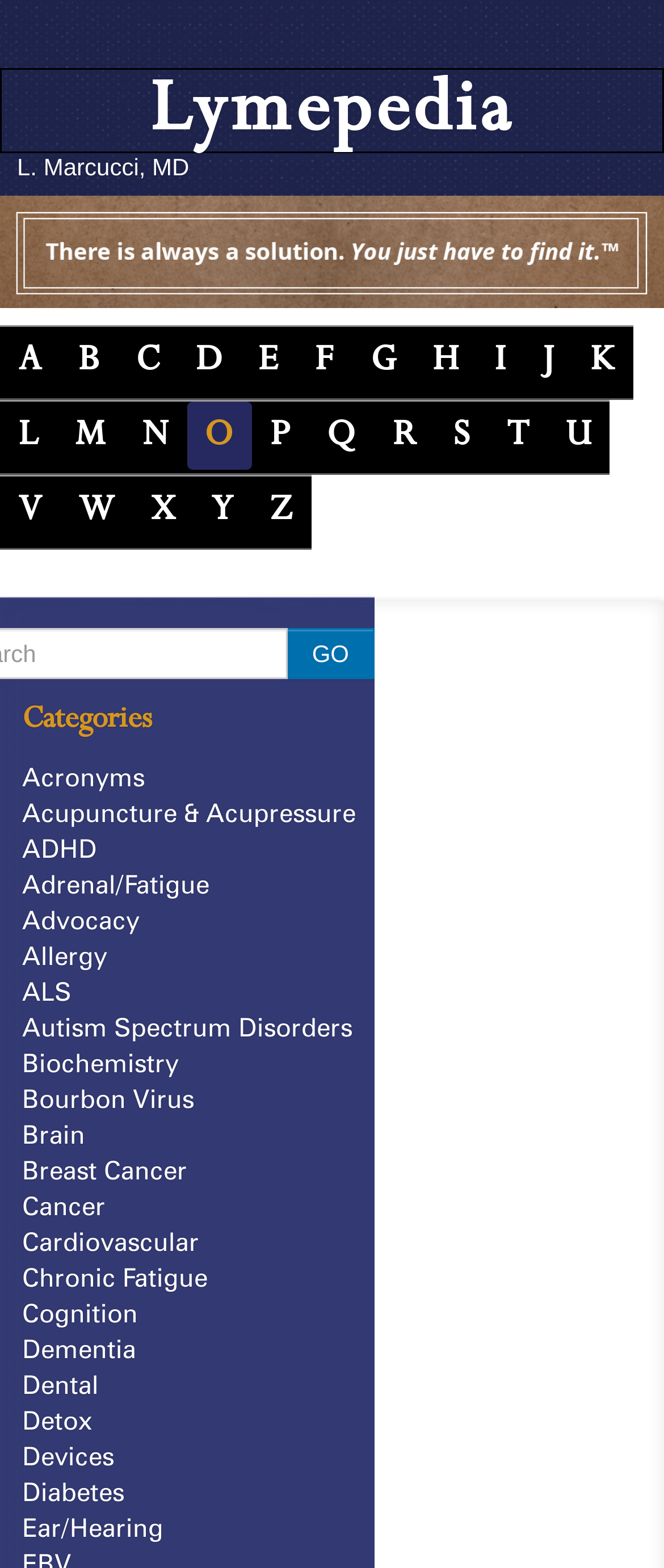How many links are present in the alphabetical list?
Based on the image, please offer an in-depth response to the question.

The alphabetical list of links starts from 'A' and ends at 'Z', which means there are 26 links in total. Each link is represented by a single alphabet, and they are arranged horizontally.